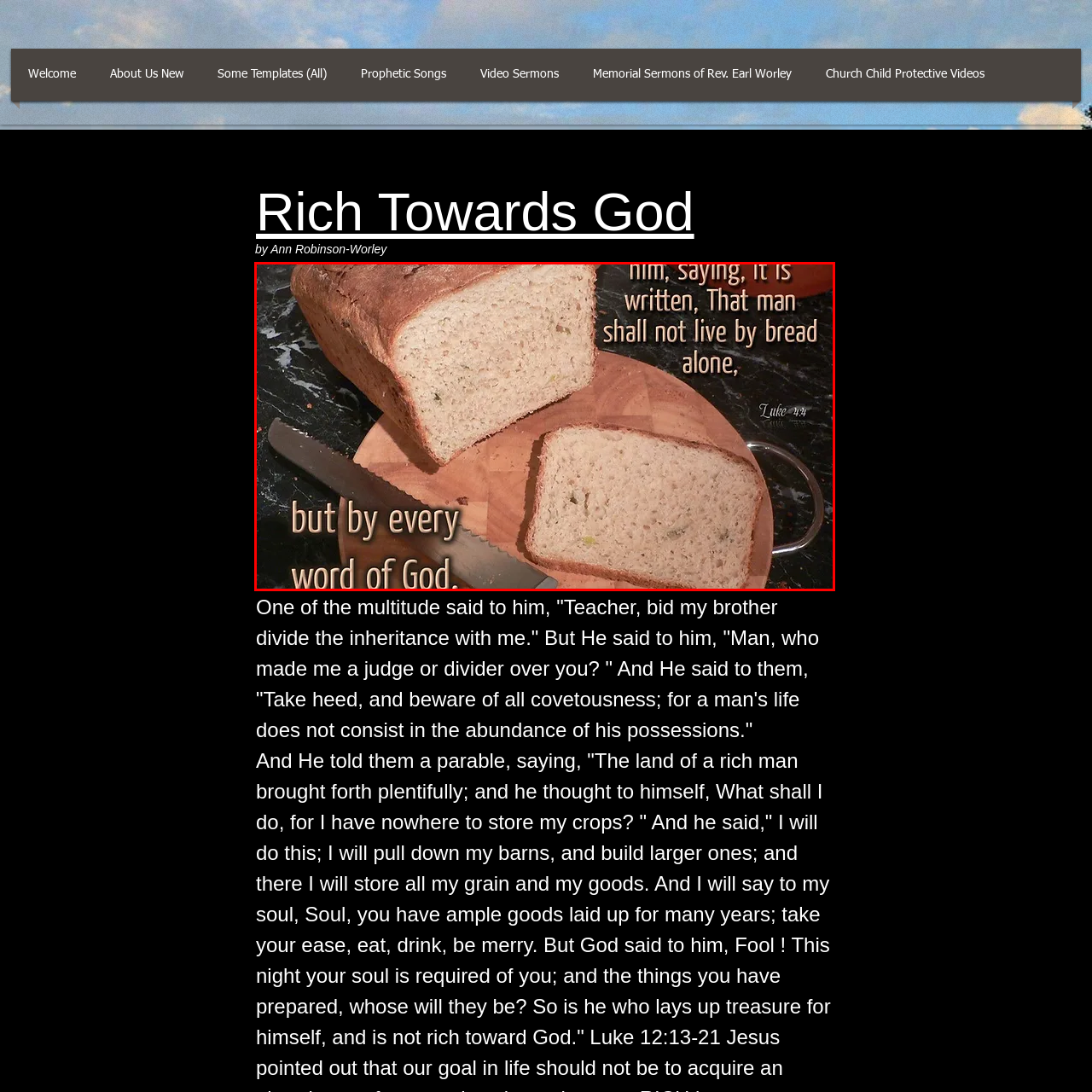Direct your attention to the red-outlined image and answer the question in a word or phrase: What is the source of the quote accompanying the image?

Luke 4:4